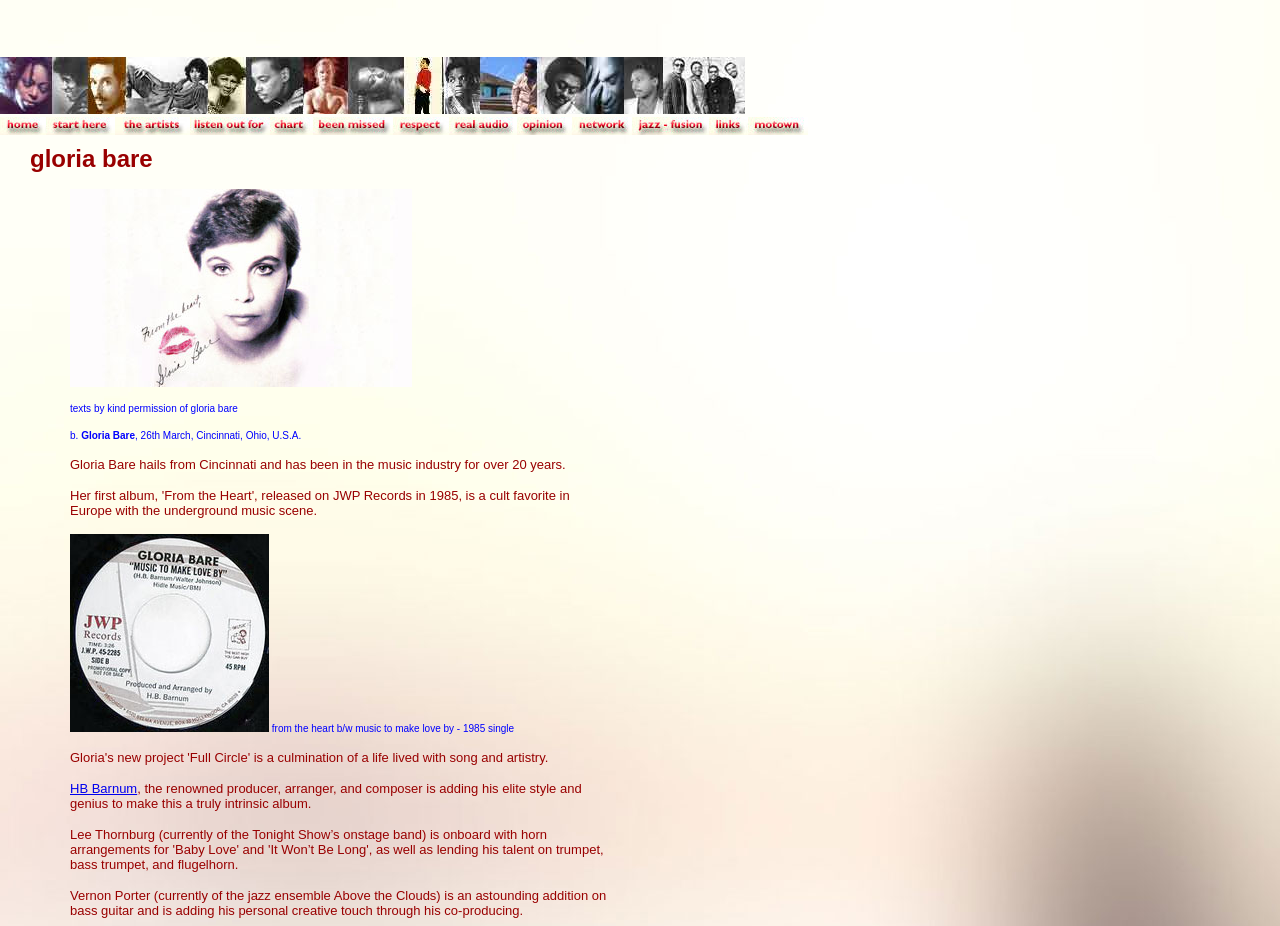What is the name of the artist featured on this page?
Using the image, provide a detailed and thorough answer to the question.

The name 'Gloria Bare' is mentioned in the StaticText element with ID 26, and also in the image element with ID 59, which suggests that Gloria Bare is the artist being featured on this page.